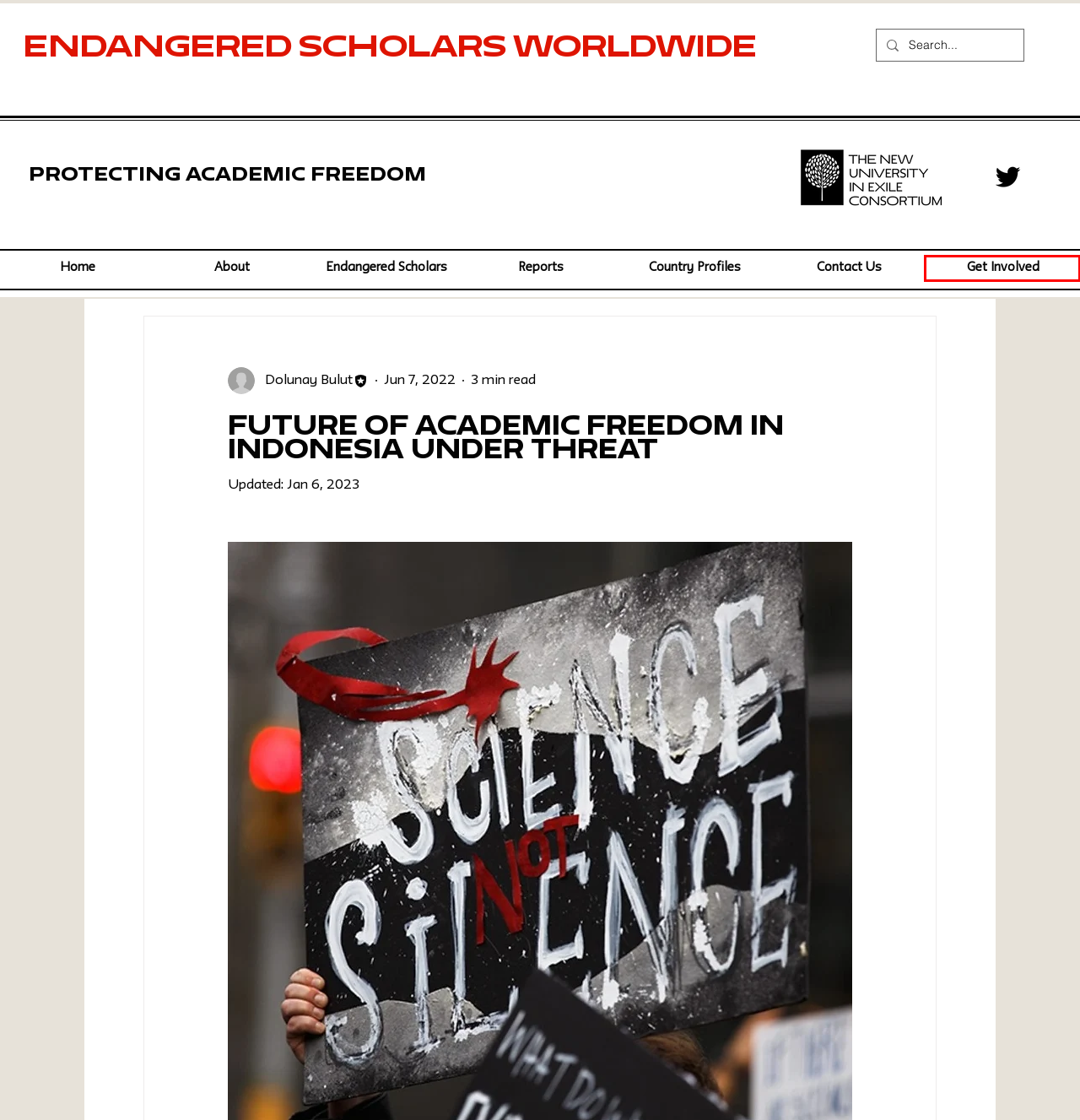A screenshot of a webpage is given, featuring a red bounding box around a UI element. Please choose the webpage description that best aligns with the new webpage after clicking the element in the bounding box. These are the descriptions:
A. The New School Website Privacy Notice - Information Security & Privacy Office
B. Contact Us | Endangered Scholars Worldwide
C. Reports | Endangered Scholars Worldwide
D. Endangered Scholars Worldwide
E. Imprisoned & Prosecuted | Endangered Scholars
F. India’s Hindu Nationalists Attack Muslim Students Praying on Campus
G. News | Endangered Scholars
H. Get Involved | Endangered Scholars

H